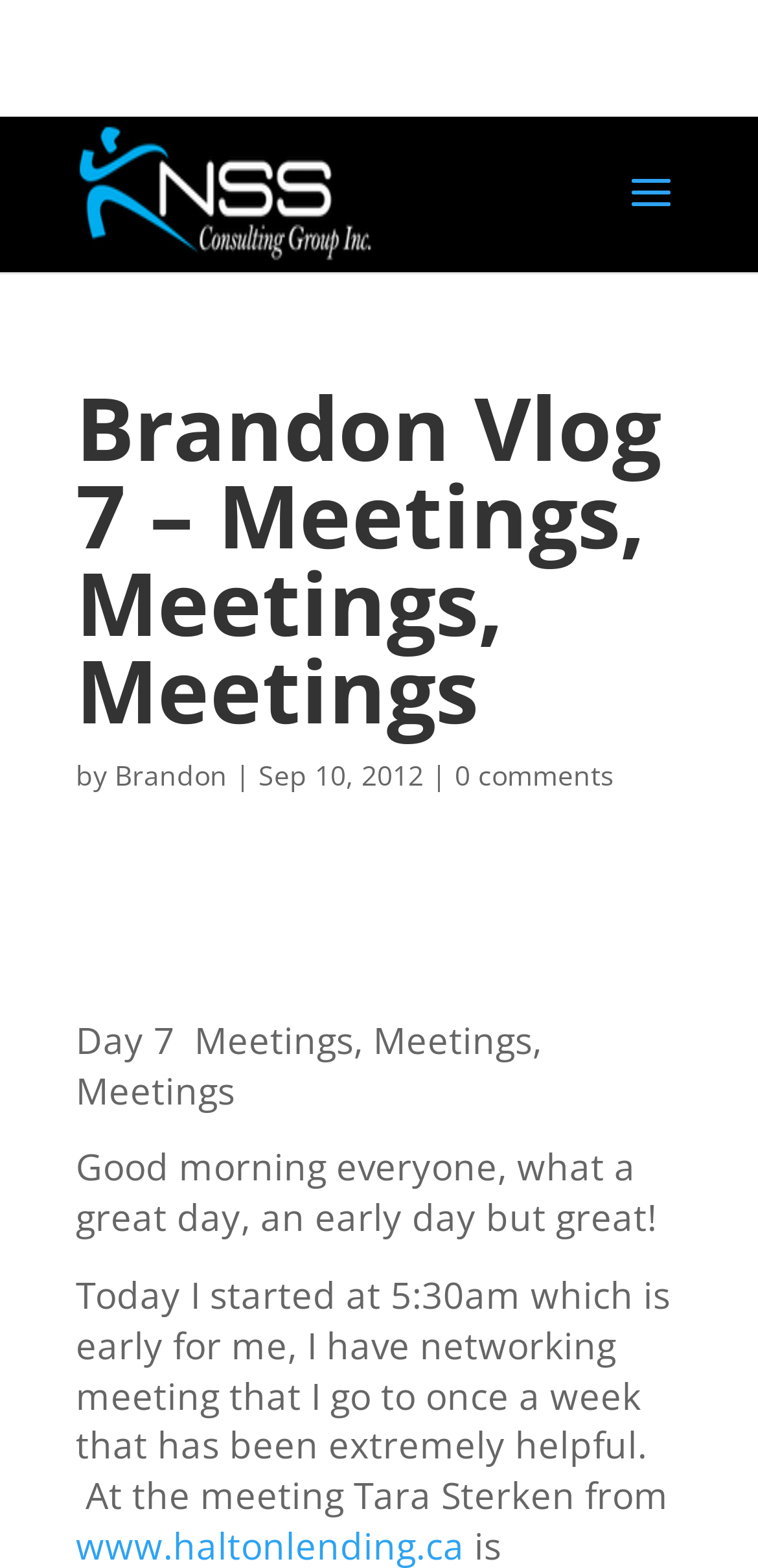Provide a single word or phrase to answer the given question: 
What is the phone number on the webpage?

416-239-9351